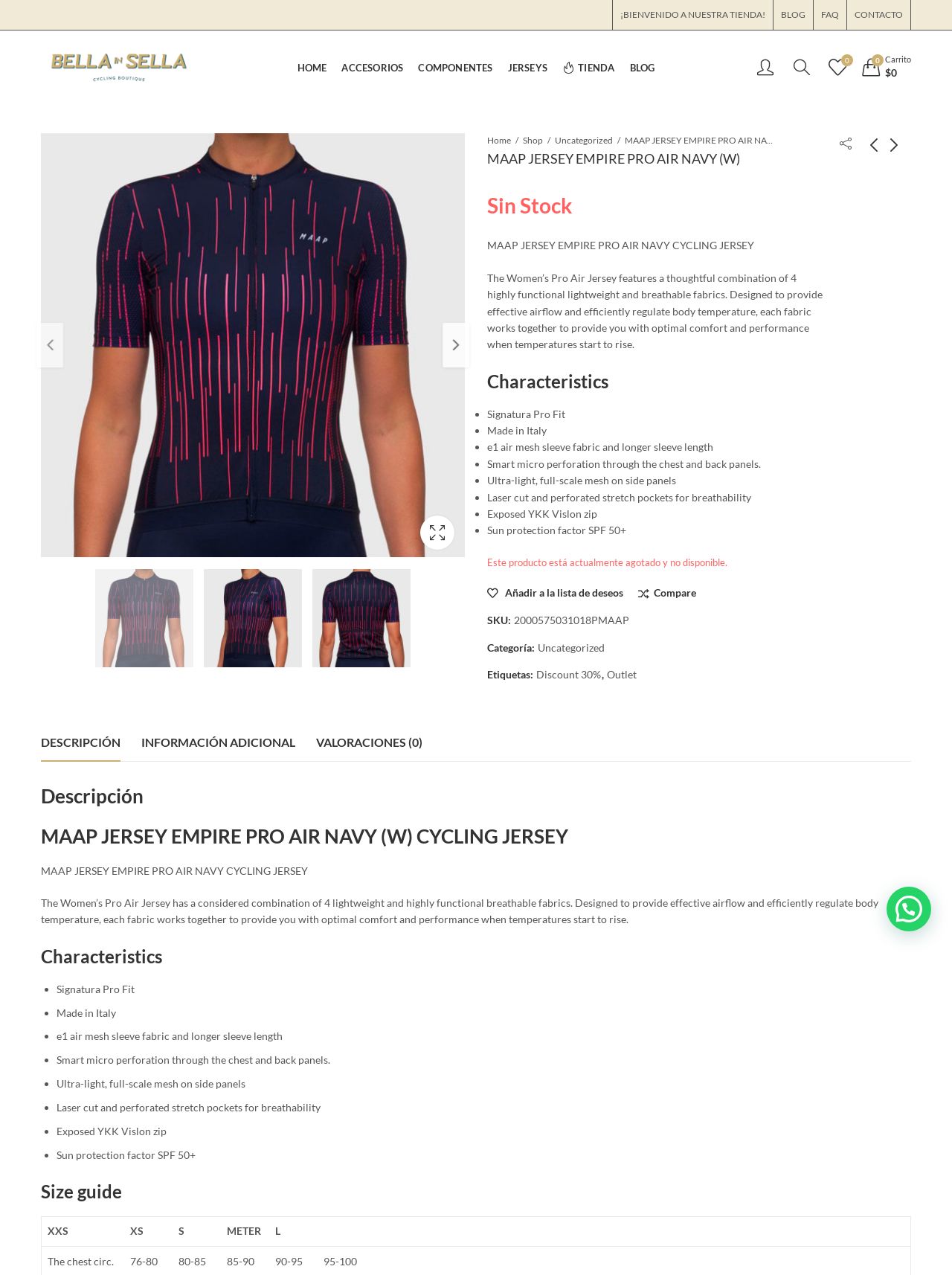What is the function of the button with the heart icon?
Give a single word or phrase answer based on the content of the image.

Add to wishlist